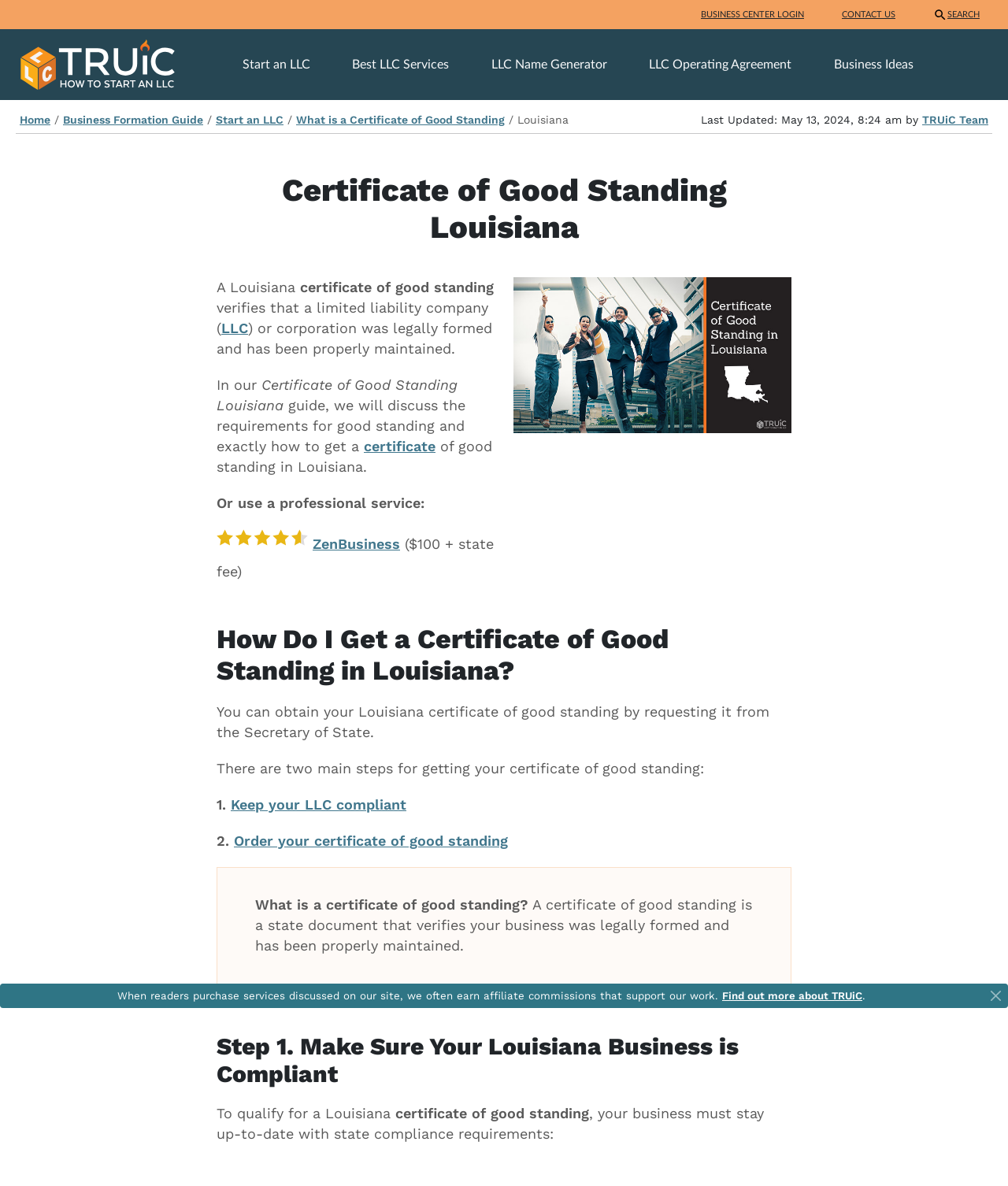Respond to the question below with a single word or phrase: What is the purpose of a certificate of good standing?

Verify business formation and maintenance